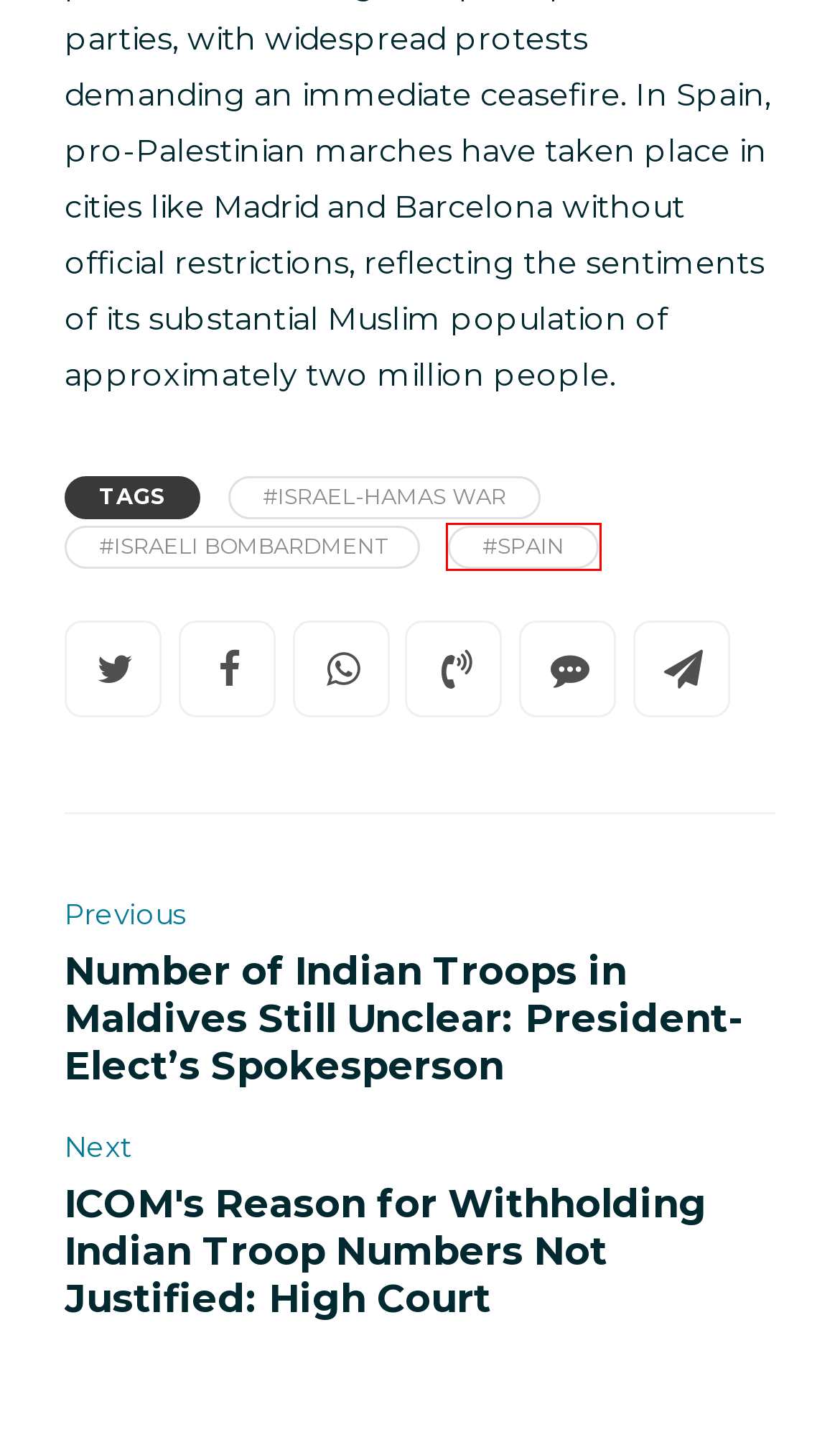A screenshot of a webpage is given, marked with a red bounding box around a UI element. Please select the most appropriate webpage description that fits the new page after clicking the highlighted element. Here are the candidates:
A. Contact | Maldives Republic
B. Spain Archives | Maldives Republic
C. Bangkok Mall Shooting: 14-Year-Old Boy Arrested | Maldives Republic
D. Israel-Hamas War Archives | Maldives Republic
E. Israeli Bombardment Archives | Maldives Republic
F. ICOM's Reason for Withholding Indian Troop Numbers Not Justified: High Court
G. Accuracy and Ethics | Maldives Republic
H. Number of Indian Troops in Maldives Still Unclear: President-Elect’s Spokesperson

B